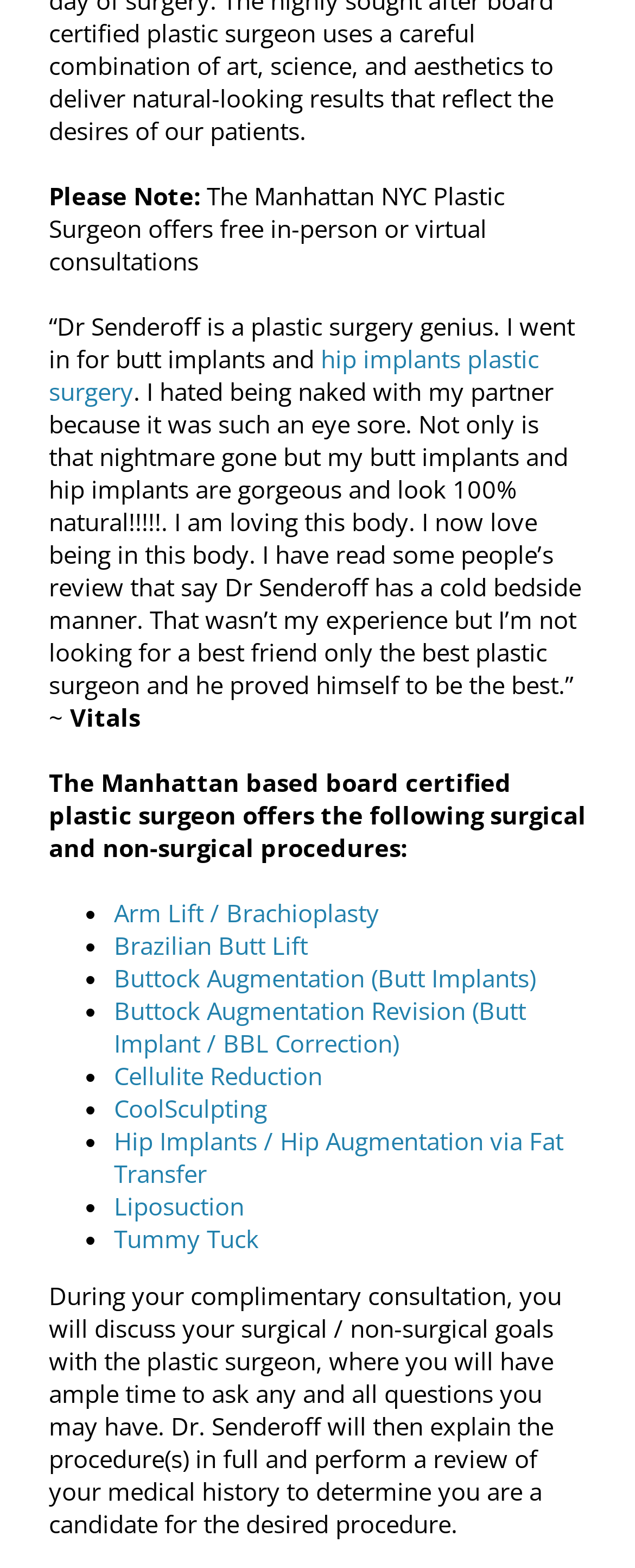Please indicate the bounding box coordinates for the clickable area to complete the following task: "Read more about 'Arm Lift / Brachioplasty'". The coordinates should be specified as four float numbers between 0 and 1, i.e., [left, top, right, bottom].

[0.179, 0.571, 0.597, 0.592]